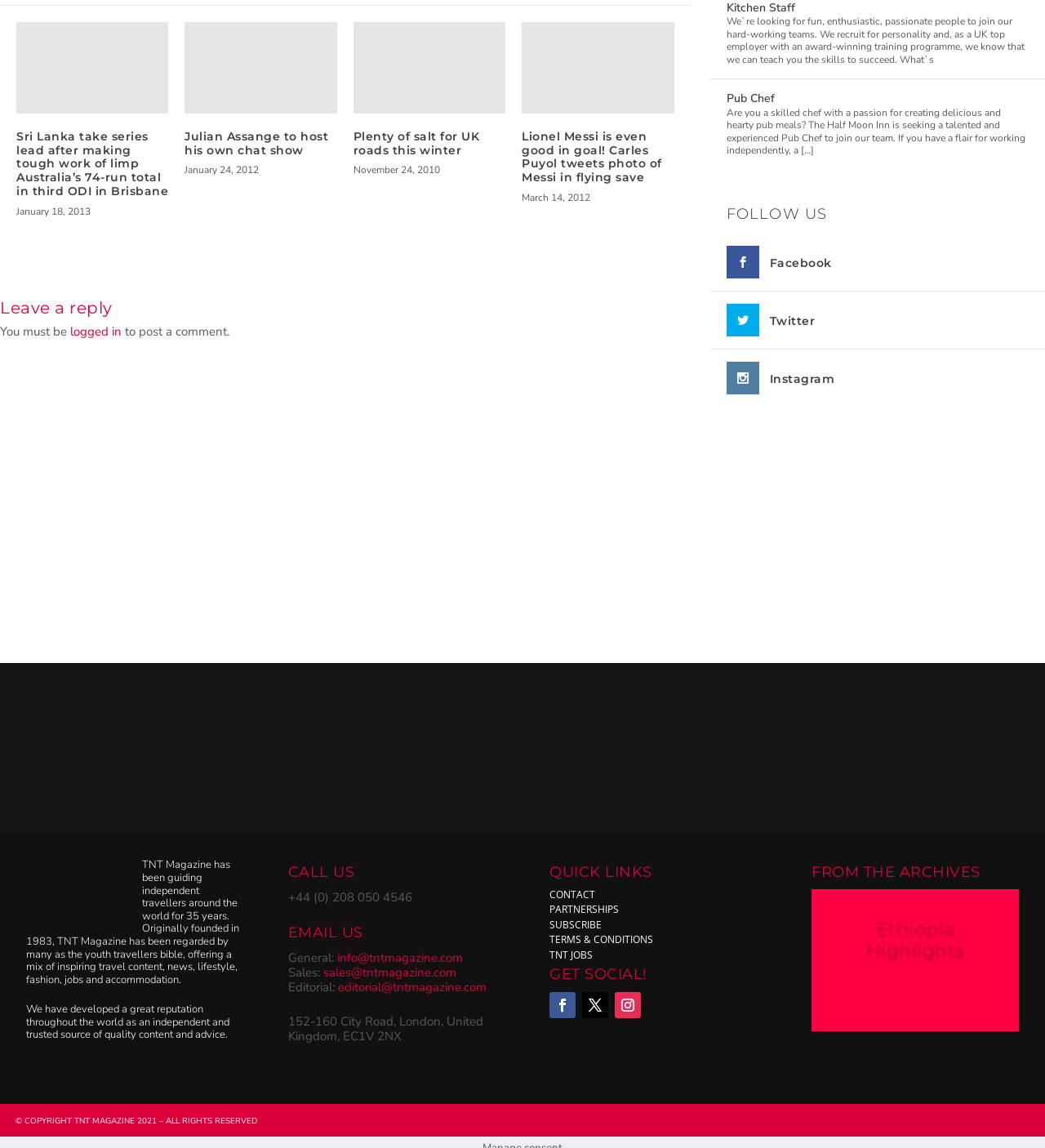Identify the bounding box of the UI element described as follows: "Terms & Conditions". Provide the coordinates as four float numbers in the range of 0 to 1 [left, top, right, bottom].

[0.526, 0.802, 0.625, 0.814]